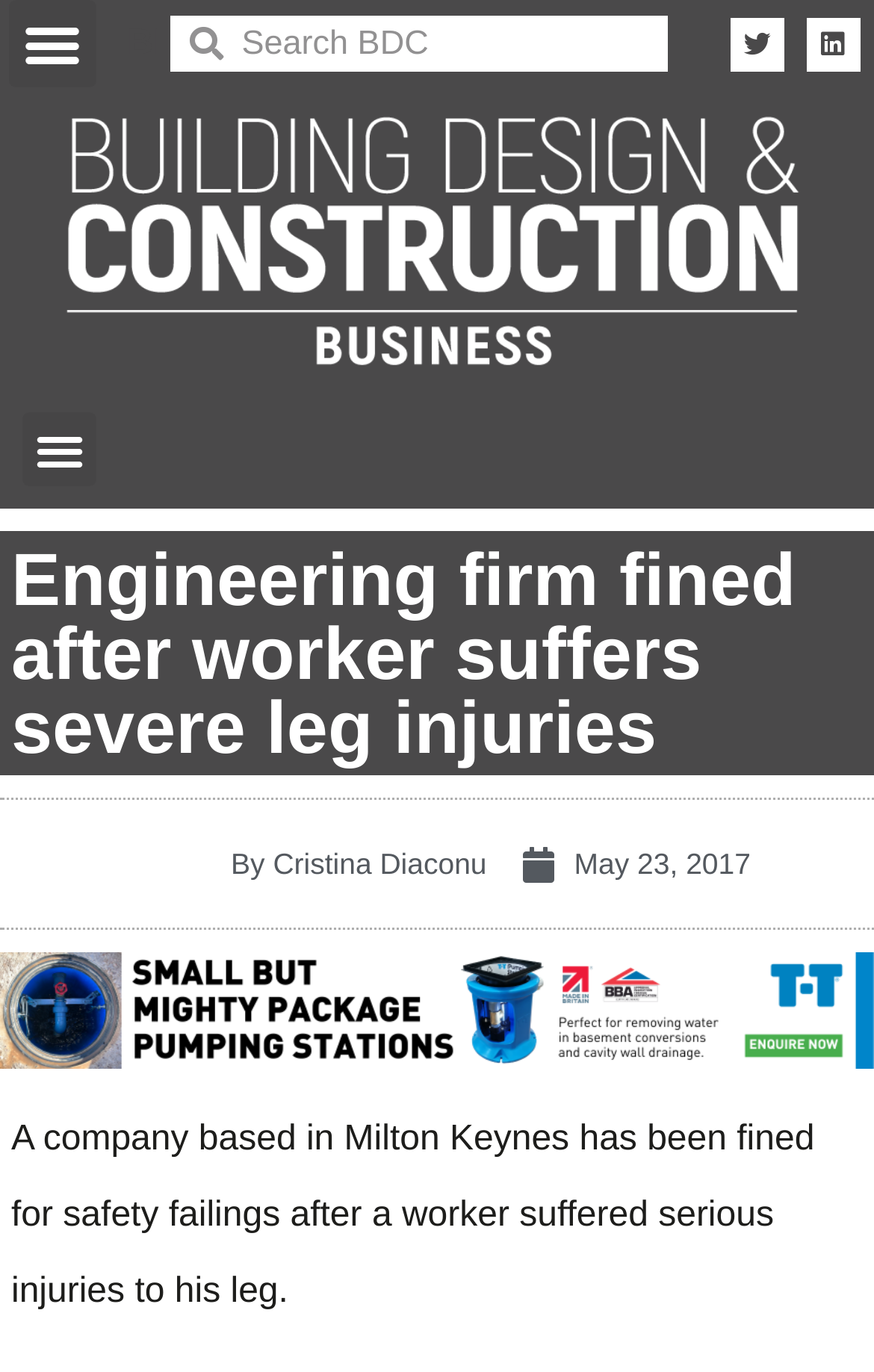What is the author of the article?
Using the visual information, respond with a single word or phrase.

Cristina Diaconu